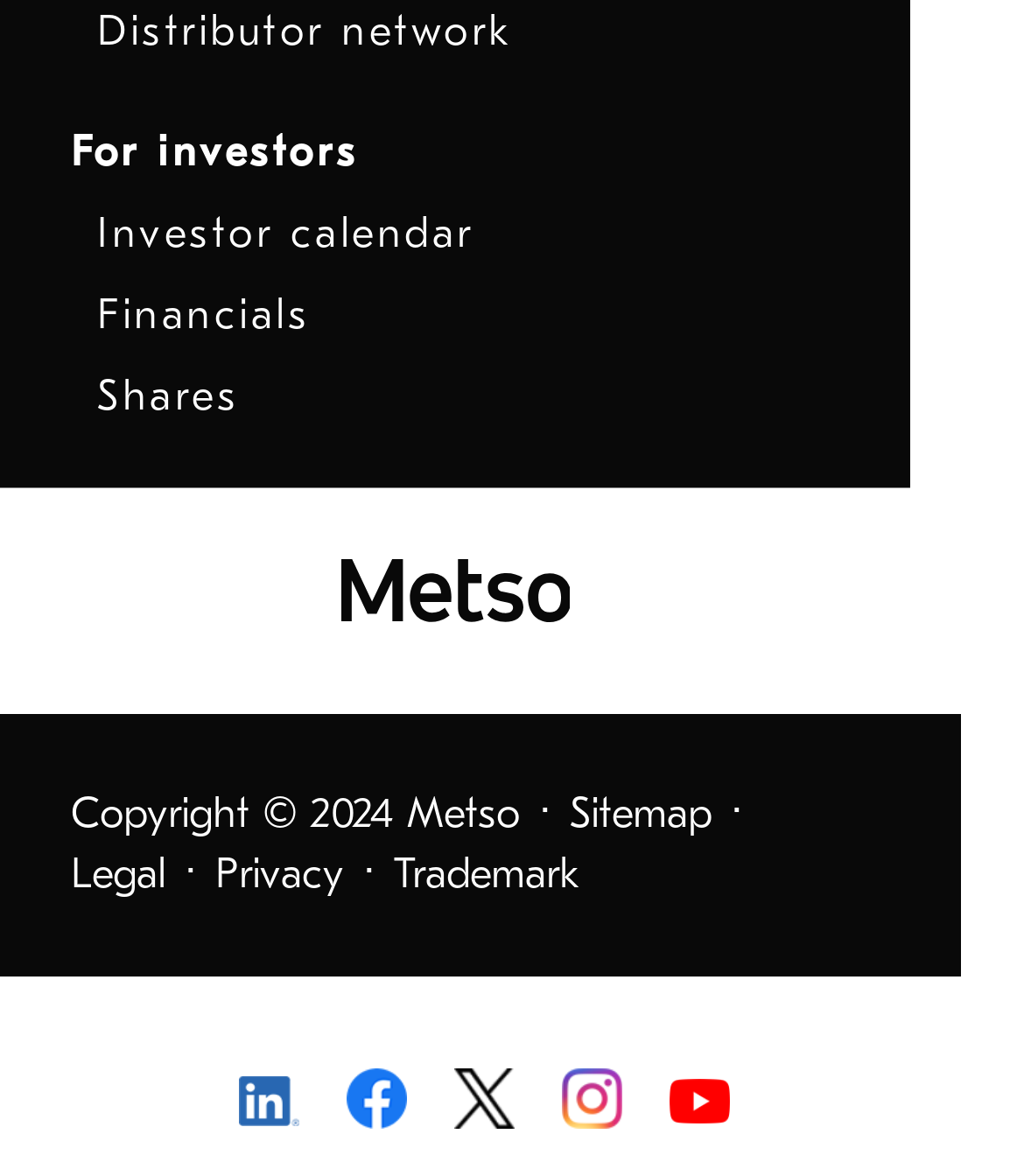Respond with a single word or phrase to the following question: What is the image located at the top-right corner?

None